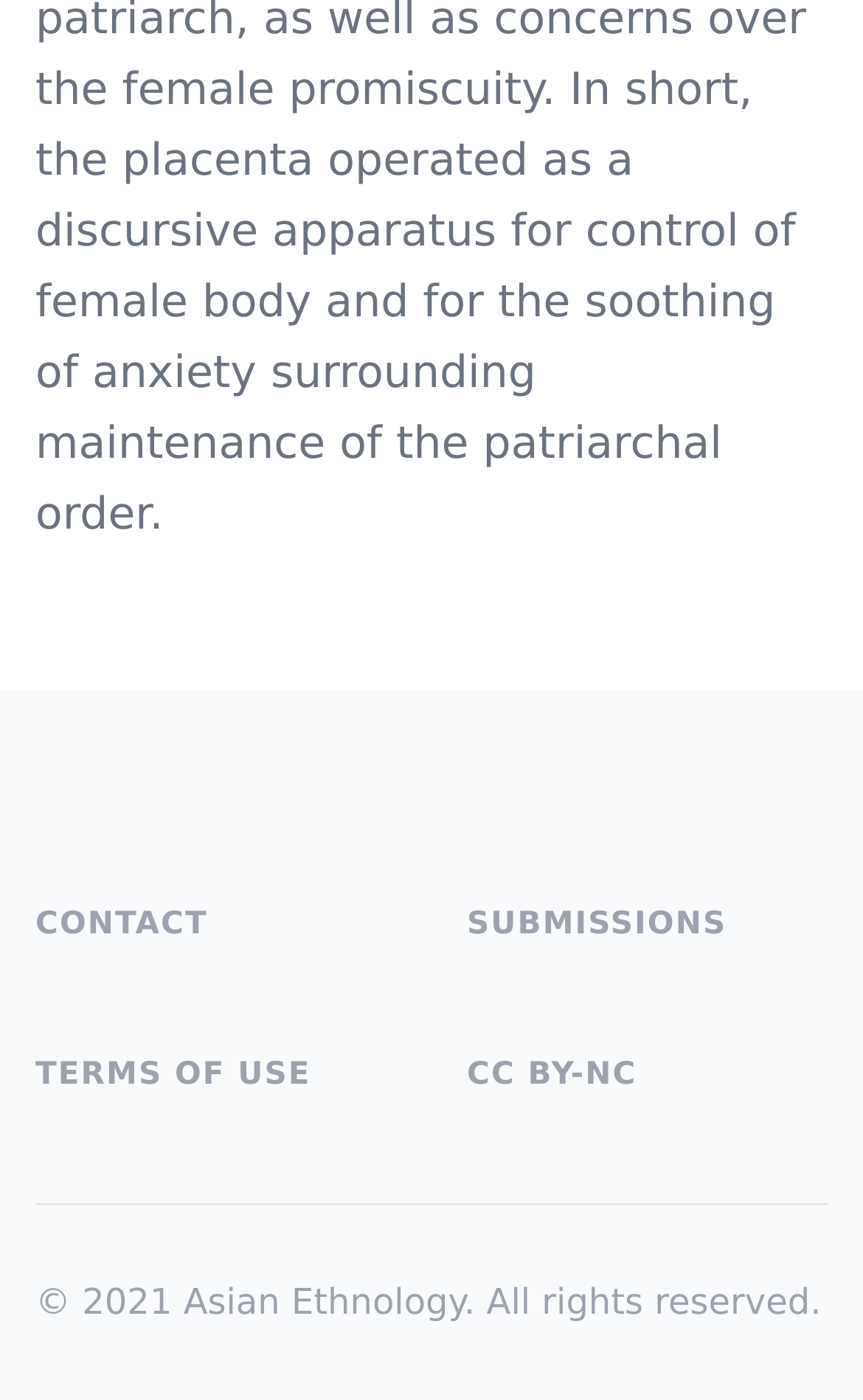Extract the bounding box coordinates for the UI element described by the text: "CC BY-NC". The coordinates should be in the form of [left, top, right, bottom] with values between 0 and 1.

[0.541, 0.755, 0.738, 0.78]